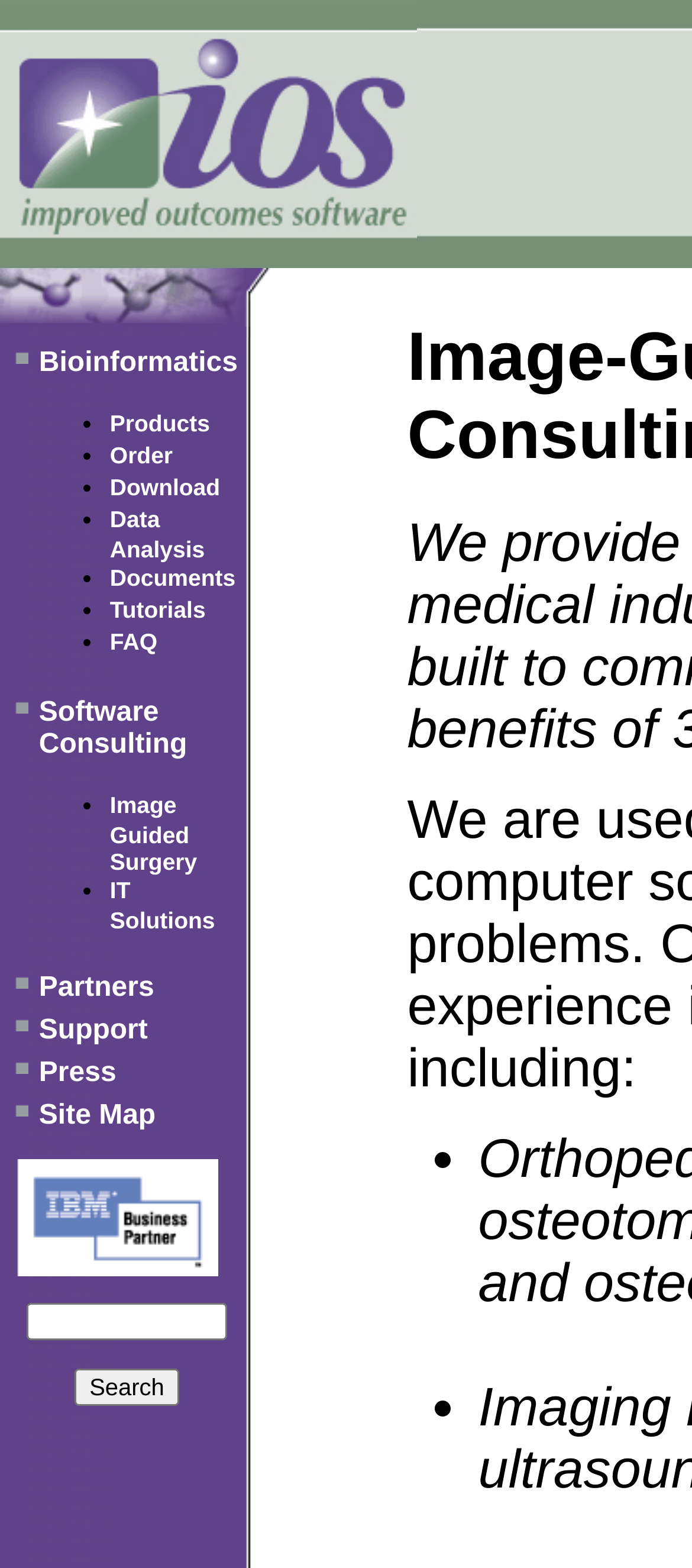Can you identify the bounding box coordinates of the clickable region needed to carry out this instruction: 'Get Support'? The coordinates should be four float numbers within the range of 0 to 1, stated as [left, top, right, bottom].

[0.056, 0.648, 0.214, 0.667]